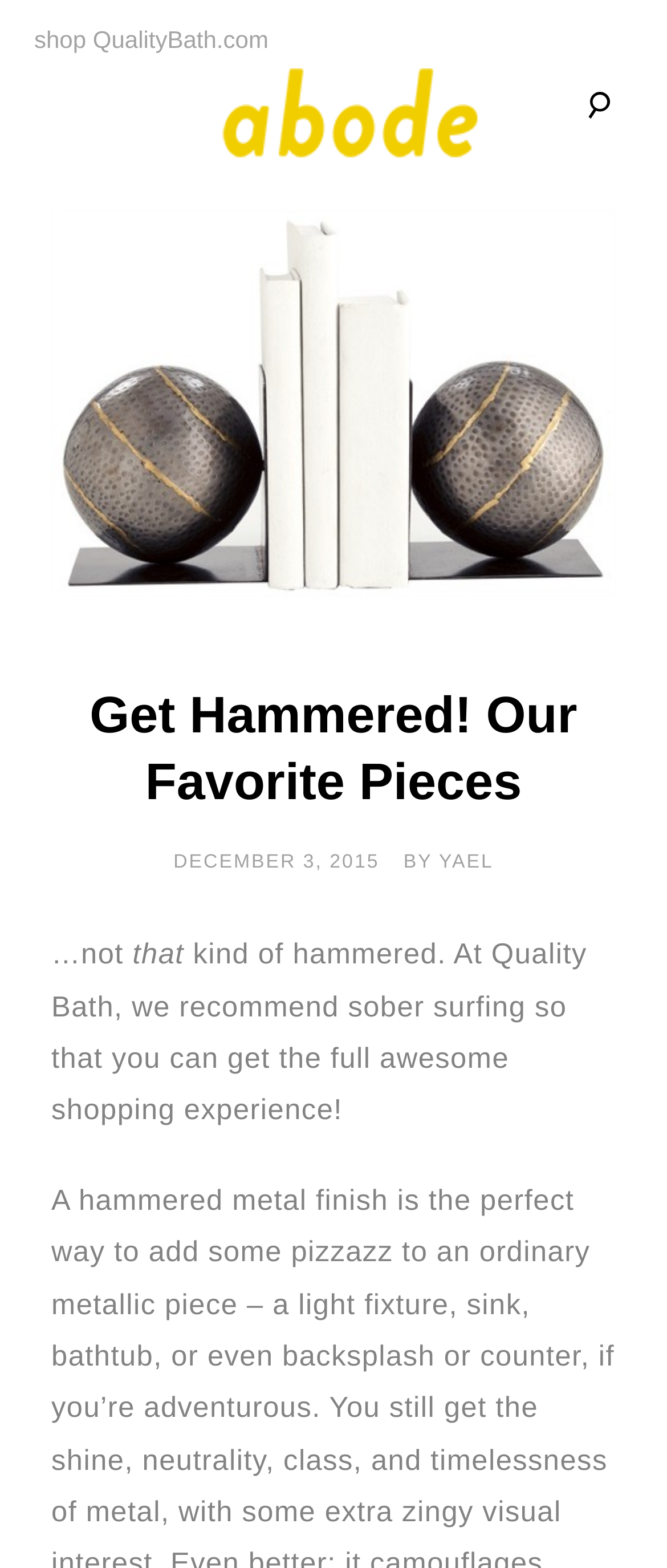Please answer the following question using a single word or phrase: 
What is the recommendation of Quality Bath?

Sober surfing